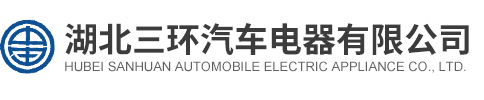Create a detailed narrative for the image.

The image prominently features the logo and name of Hubei Sanhuan Automobile Electric Appliance Co., Ltd. The company name is presented in both Chinese and English, signifying its global reach and its focus within the automotive electrical sector. The logo, depicted in blue, complements the text and enhances brand recognition. This visual serves as a representation of the company's identity, emphasizing its position as a leading enterprise in its field. The overall design conveys professionalism and commitment to quality in automotive solutions, embodying the company's ethos and aspirations for technological advancement.